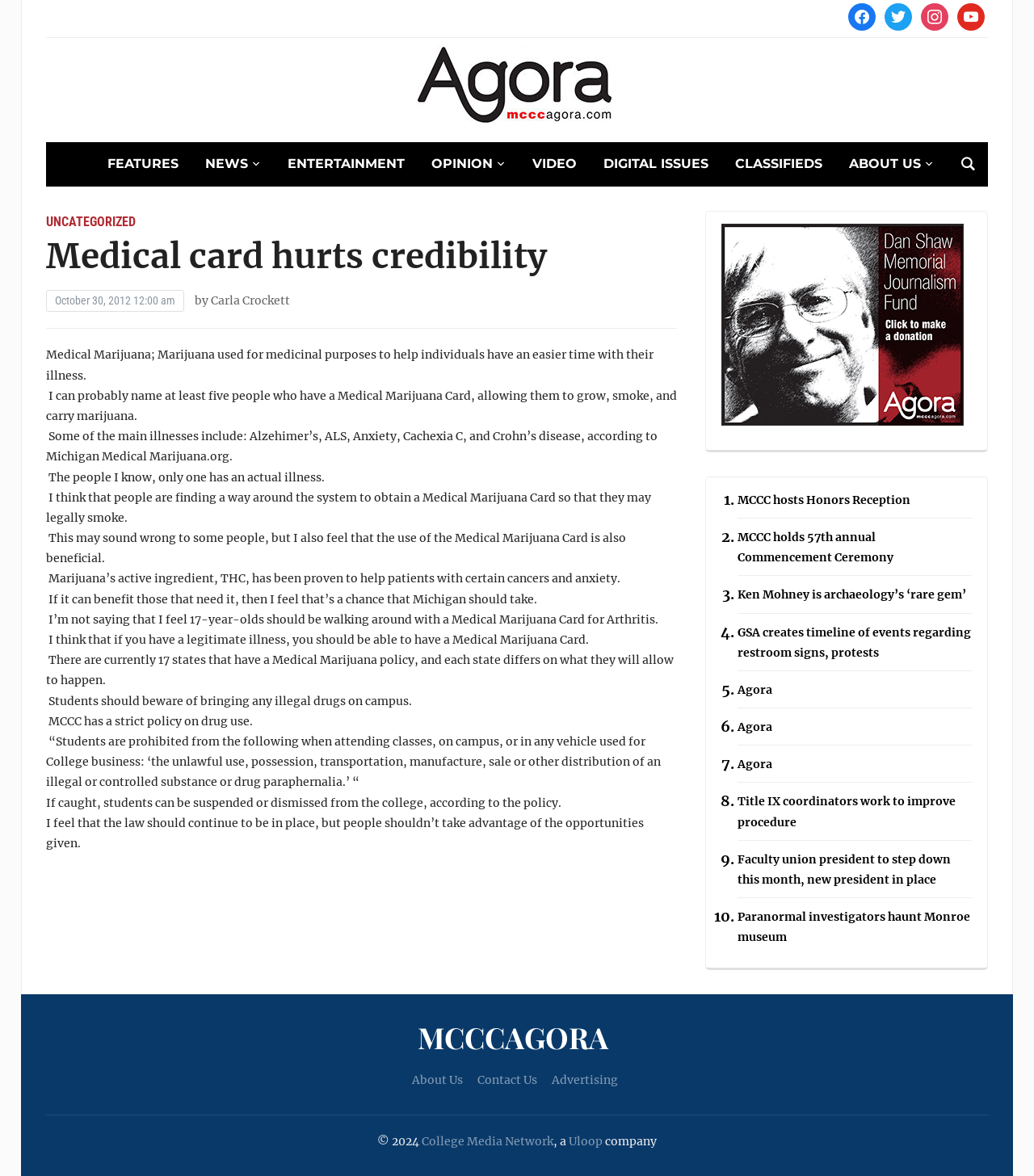Articulate a detailed summary of the webpage's content and design.

This webpage appears to be a news article or blog post from a college or university, specifically MCCC (Monroe County Community College). The article's title is "Medical card hurts credibility" and is written by Carla Crockett. The article discusses the use of medical marijuana cards and the author's opinion on the matter.

At the top of the page, there are social media links to Facebook, Twitter, Instagram, and YouTube, as well as a search button and a link to the website's main page. Below this, there is a navigation menu with links to various sections of the website, including Features, News, Entertainment, Opinion, Video, Digital Issues, Classifieds, and About Us.

The main content of the page is the article, which is divided into several paragraphs. The article discusses the author's experience with people who have medical marijuana cards and their opinions on the matter. The author also mentions the benefits of medical marijuana for certain illnesses and the laws surrounding its use.

To the right of the article, there is a list of links to other news articles or blog posts, with titles such as "MCCC hosts Honors Reception" and "Paranormal investigators haunt Monroe museum". At the bottom of the page, there are links to About Us, Contact Us, Advertising, and a copyright notice.

There is also a logo or image of MCCC at the top of the page, as well as a heading that reads "MCCCAGORA" with a link to the website's main page.